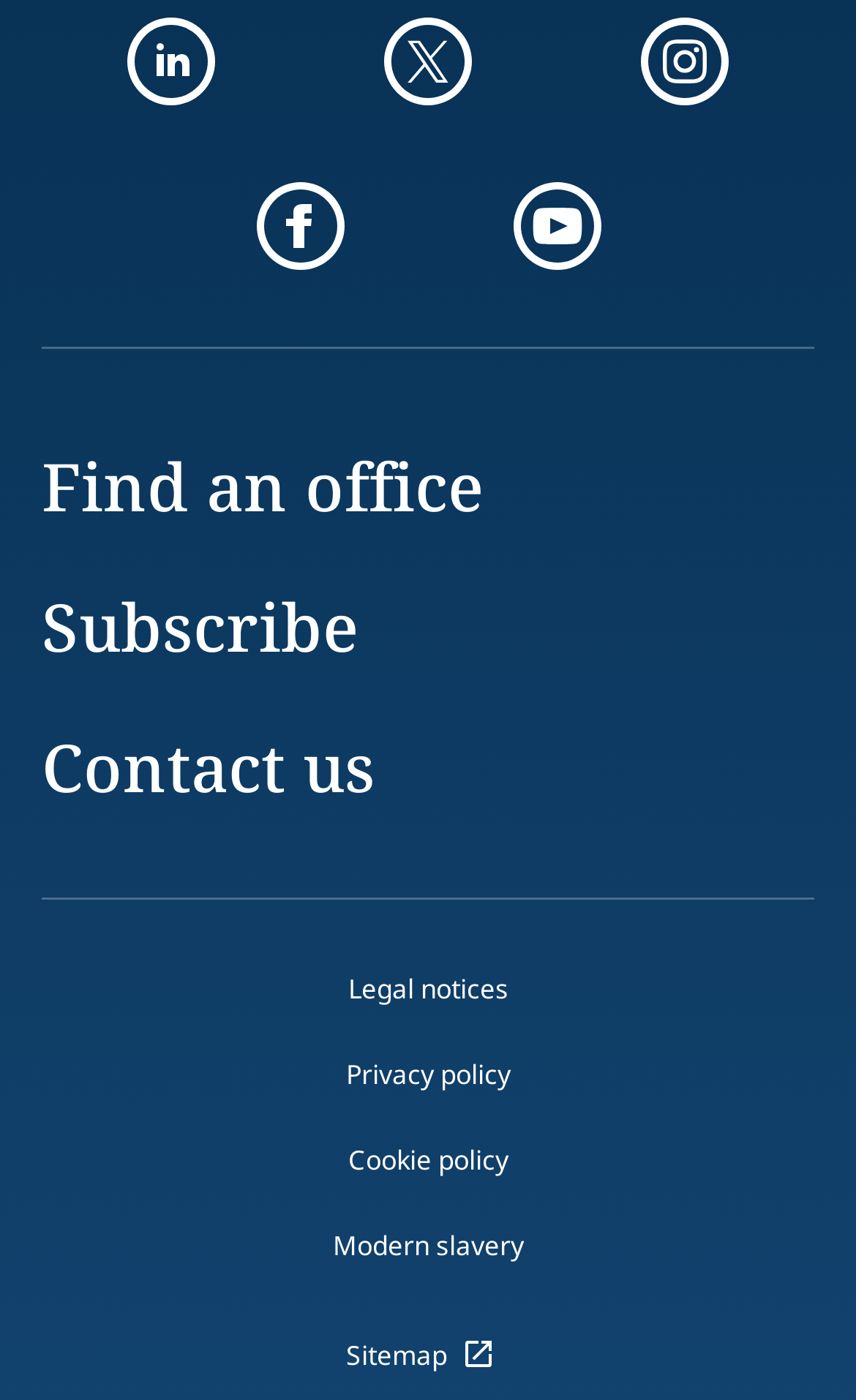Using the provided description aria-label="twitter", find the bounding box coordinates for the UI element. Provide the coordinates in (top-left x, top-left y, bottom-right x, bottom-right y) format, ensuring all values are between 0 and 1.

[0.449, 0.013, 0.551, 0.075]